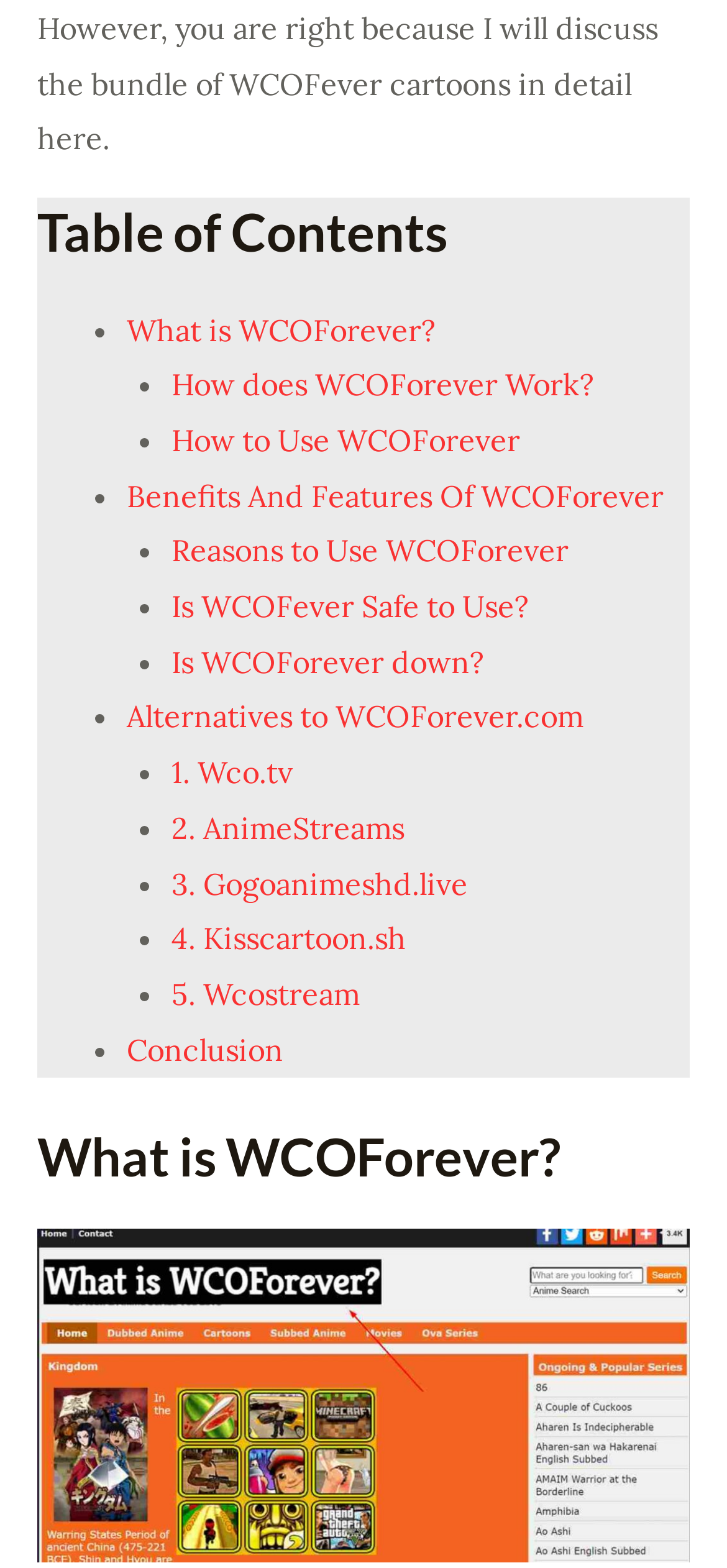Identify the bounding box coordinates of the part that should be clicked to carry out this instruction: "Add to favorites".

None